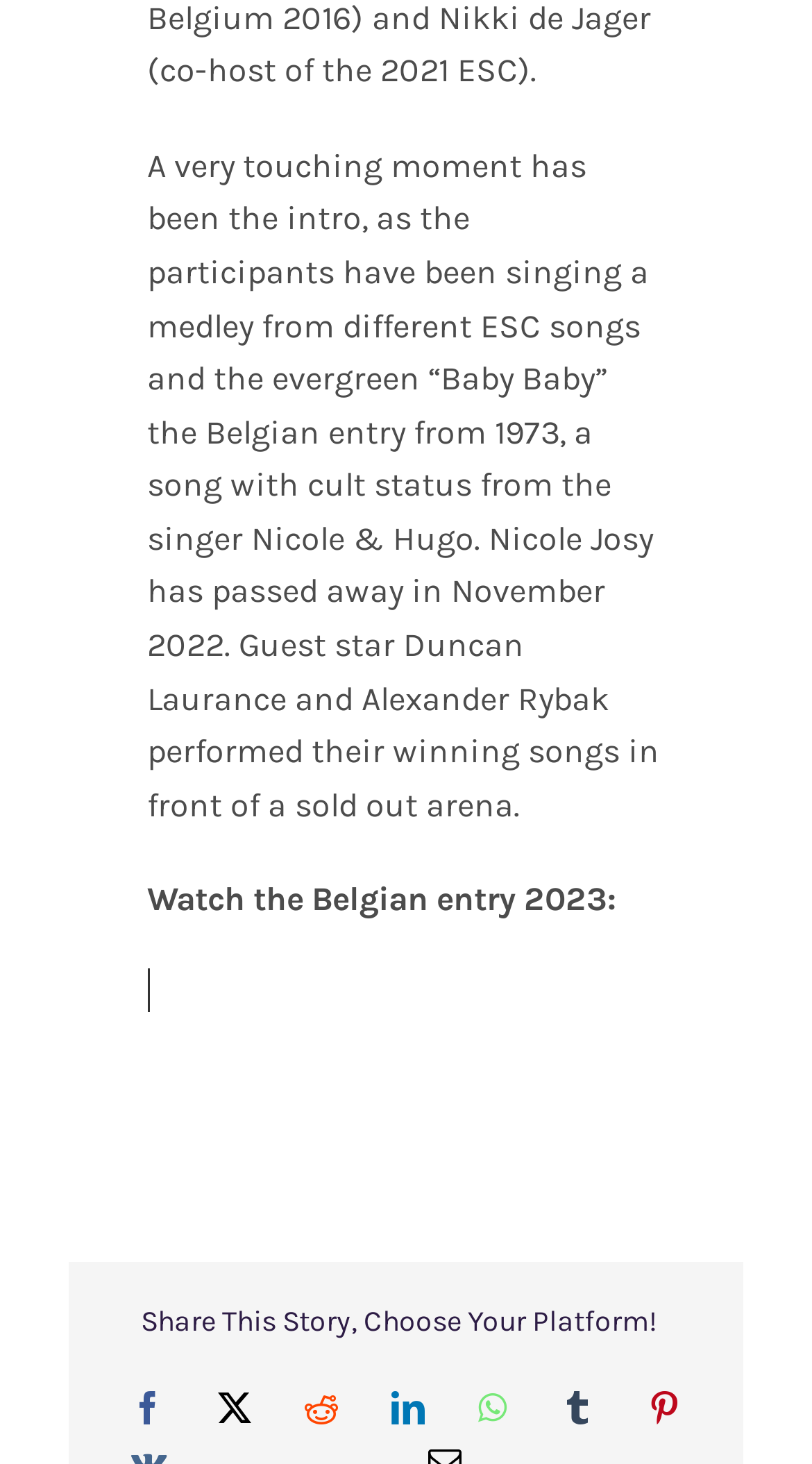Respond with a single word or phrase to the following question: What is the name of the song performed by Duncan Laurance and Alexander Rybak?

Their winning songs